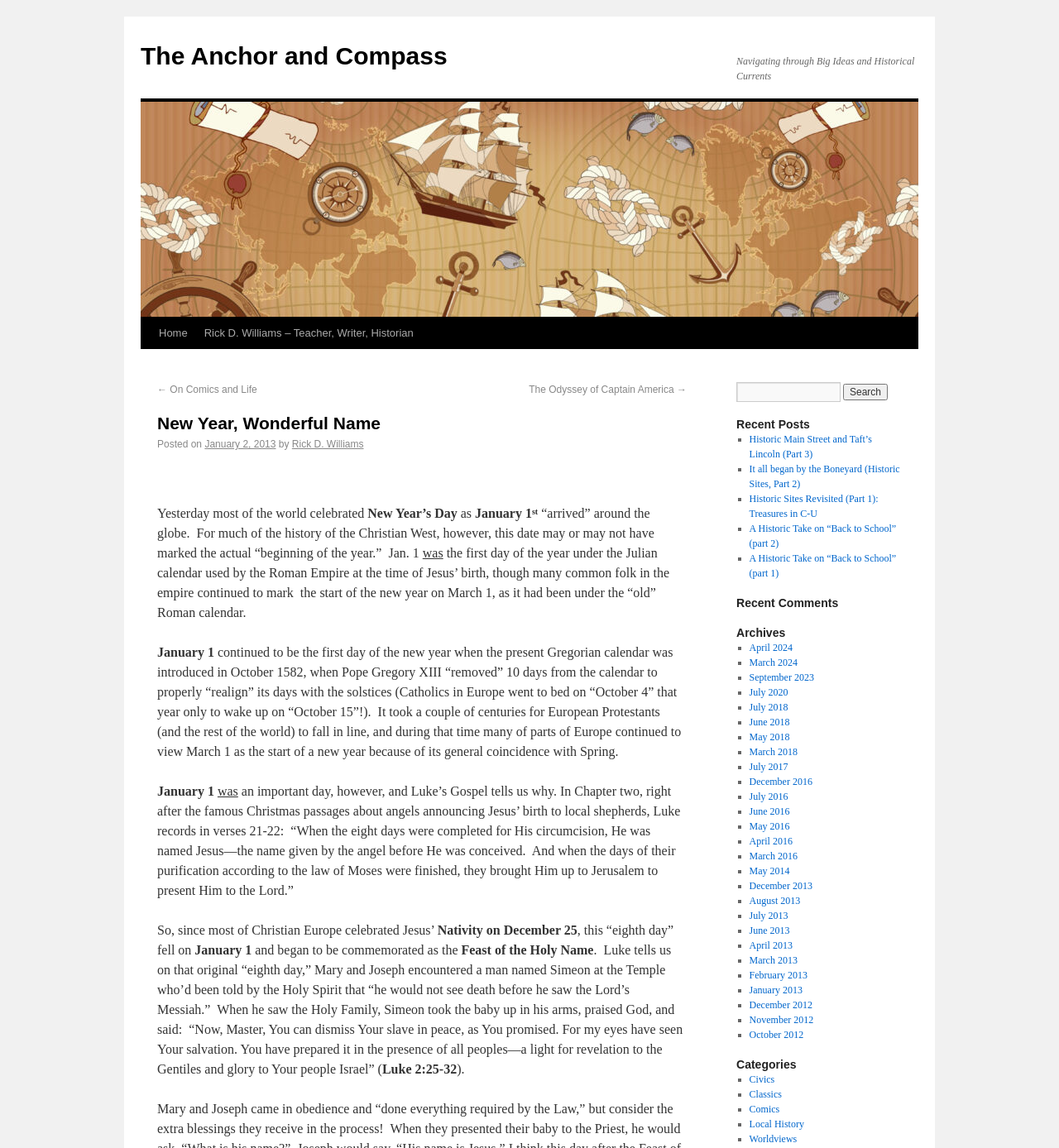Determine the bounding box coordinates of the clickable element necessary to fulfill the instruction: "Click on the designFARM logo". Provide the coordinates as four float numbers within the 0 to 1 range, i.e., [left, top, right, bottom].

None